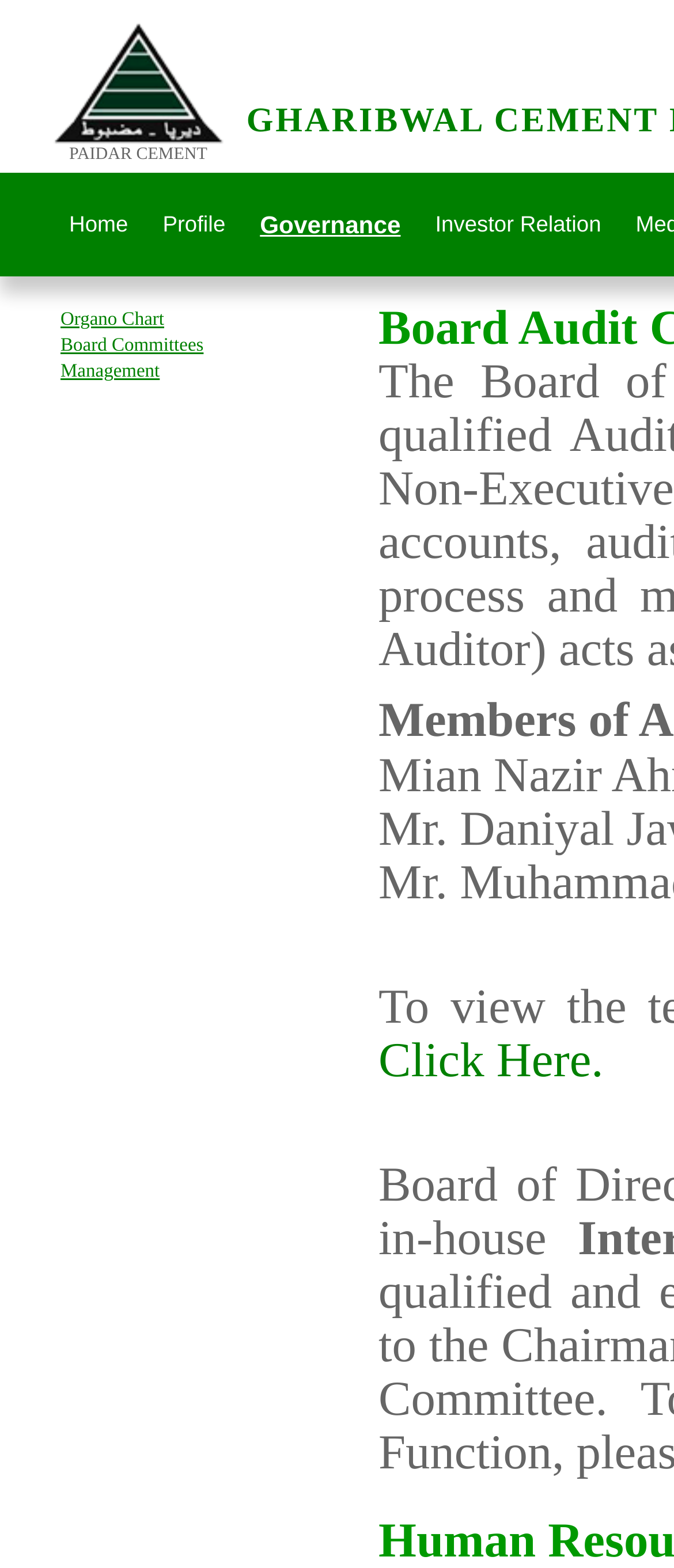How many list markers are there in the webpage?
Please provide a single word or phrase as the answer based on the screenshot.

3